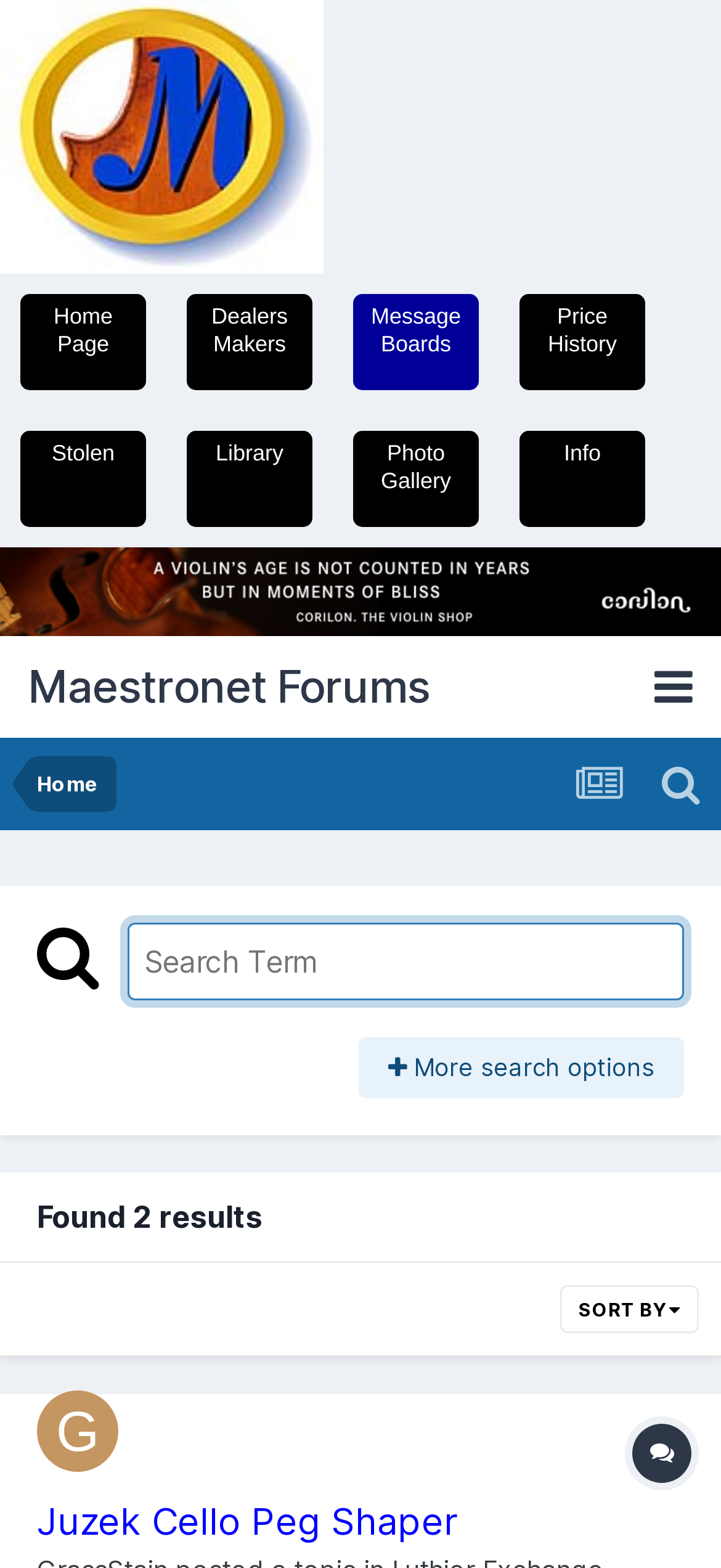Identify the coordinates of the bounding box for the element that must be clicked to accomplish the instruction: "Click the Solicitors Journal logo".

None